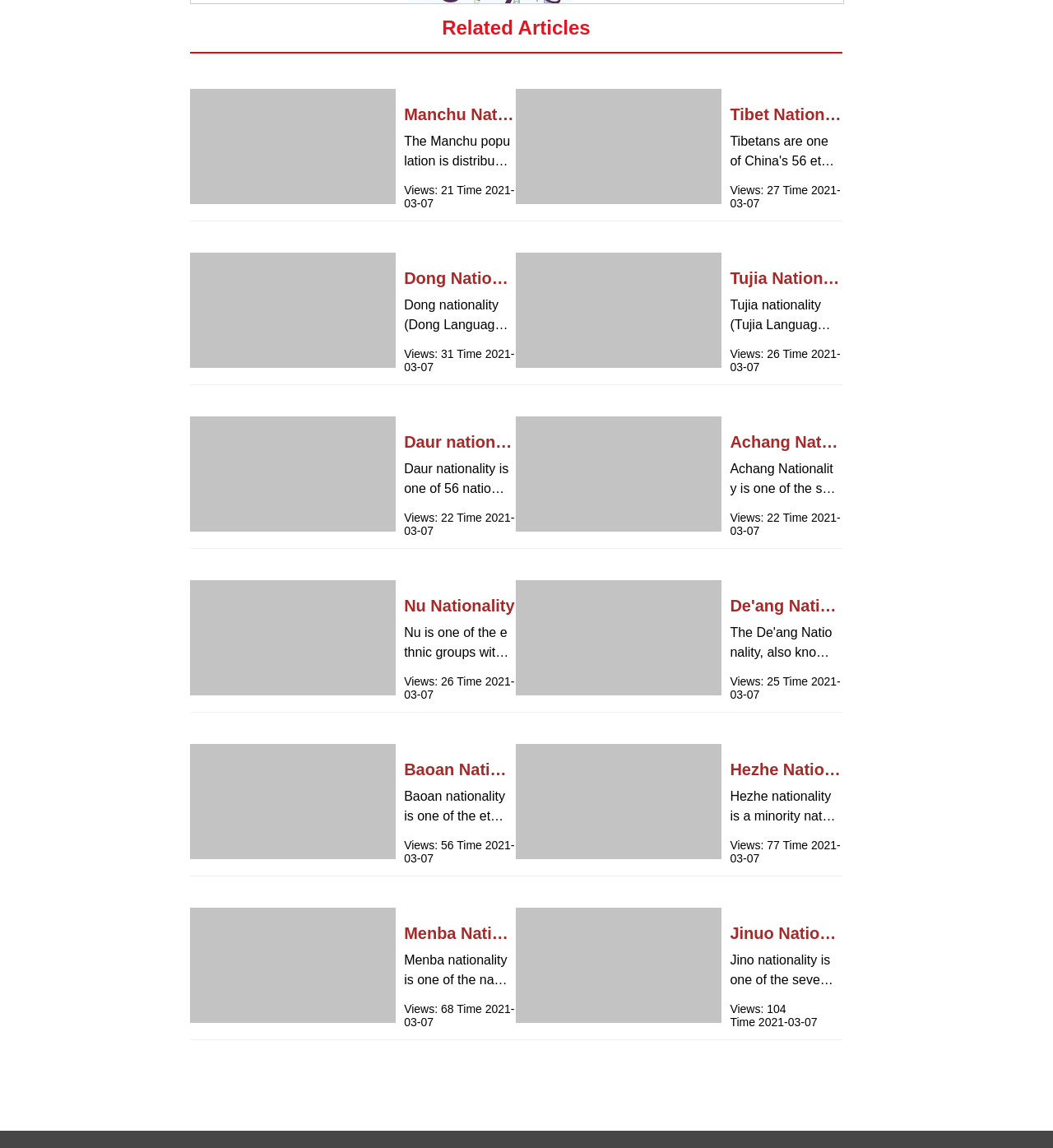What is the language family of the De'ang Nationality?
Look at the image and respond to the question as thoroughly as possible.

I read the description of the De'ang Nationality and found that its national language belongs to the Wa De'ang language branch of the Mon-Khmer language family of the South Asian language family.